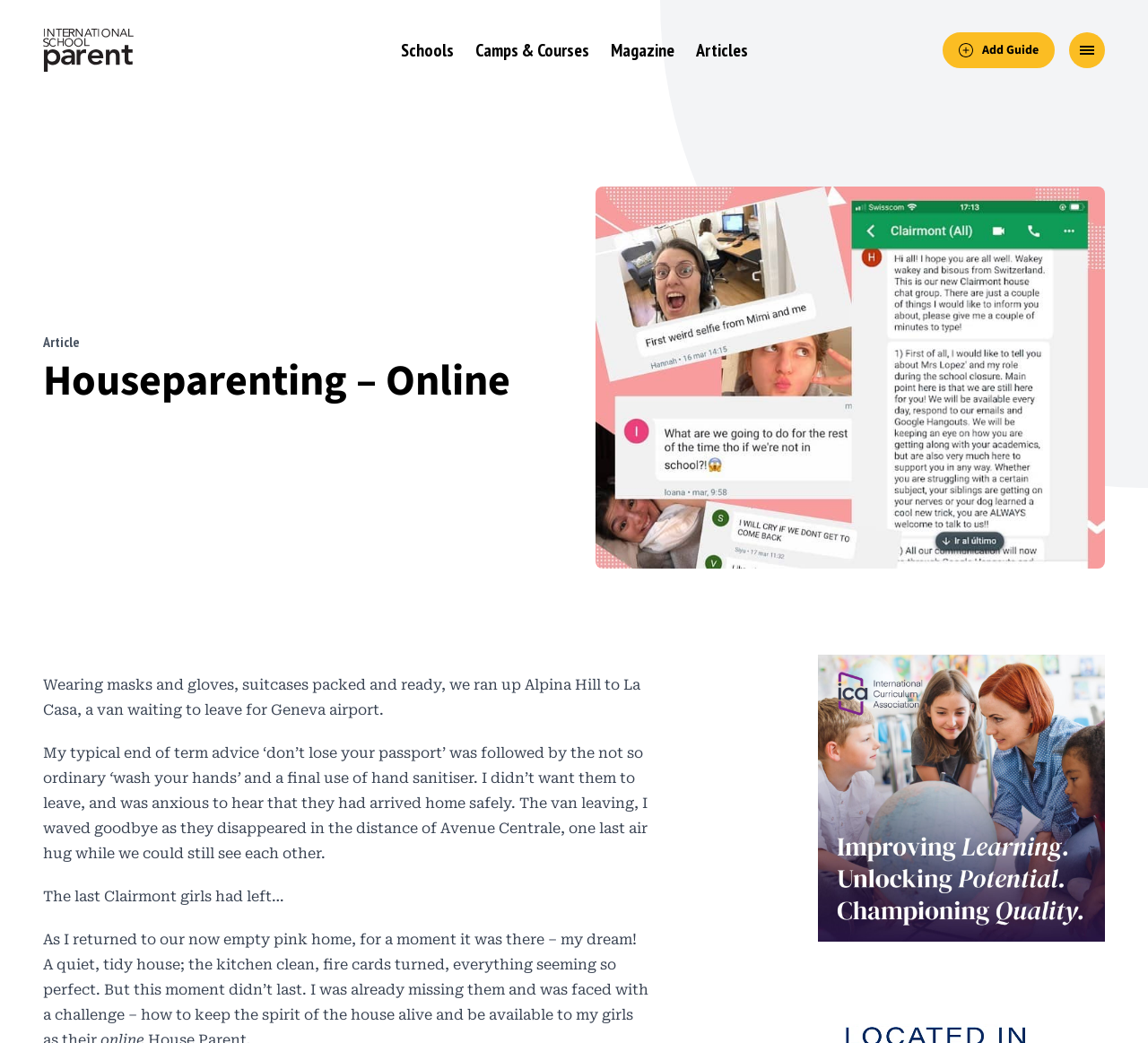What is the author's concern when the girls leave?
Answer the question in a detailed and comprehensive manner.

I determined the answer by reading the text, which mentions the author's anxiety to hear that the girls had arrived home safely, and the advice to wash hands and use hand sanitiser, suggesting that the author is concerned about their safety.